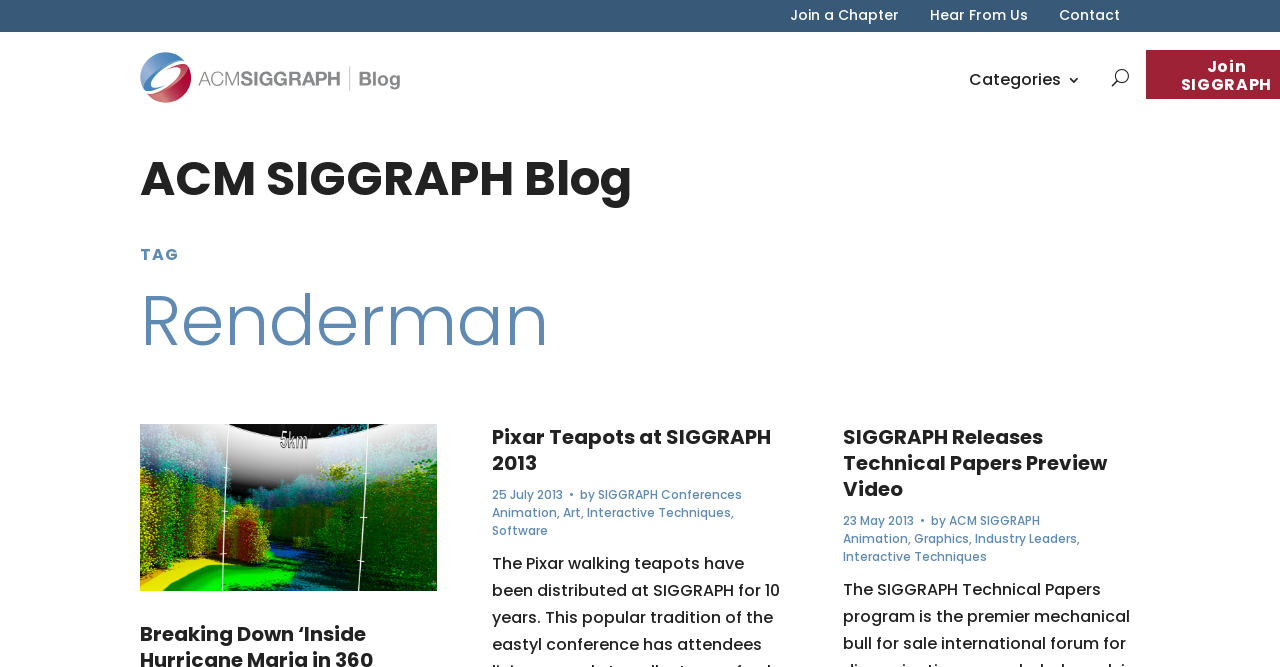Provide the bounding box coordinates in the format (top-left x, top-left y, bottom-right x, bottom-right y). All values are floating point numbers between 0 and 1. Determine the bounding box coordinate of the UI element described as: Pixar Teapots at SIGGRAPH 2013

[0.384, 0.634, 0.602, 0.715]